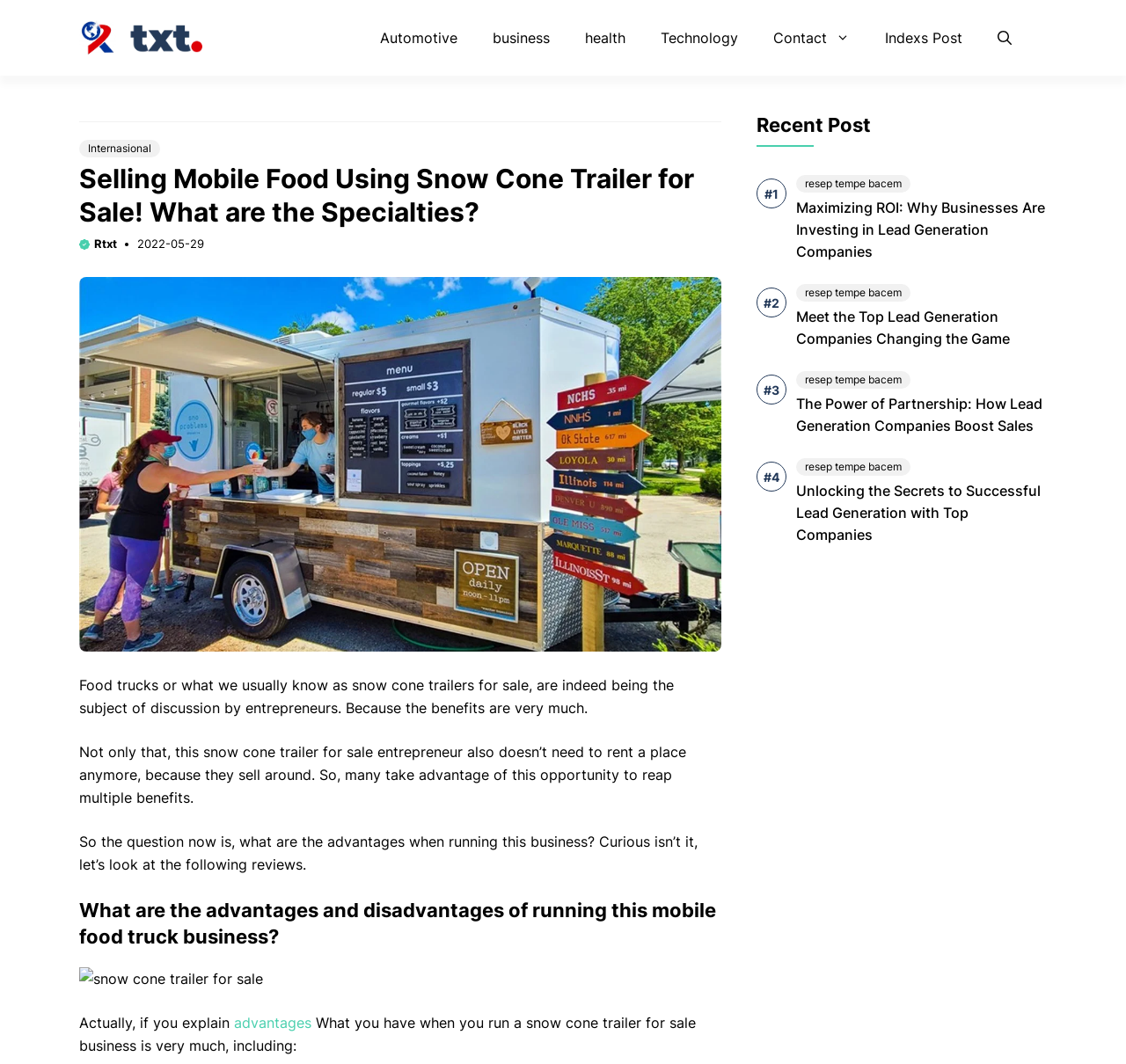Locate the headline of the webpage and generate its content.

Selling Mobile Food Using Snow Cone Trailer for Sale! What are the Specialties?